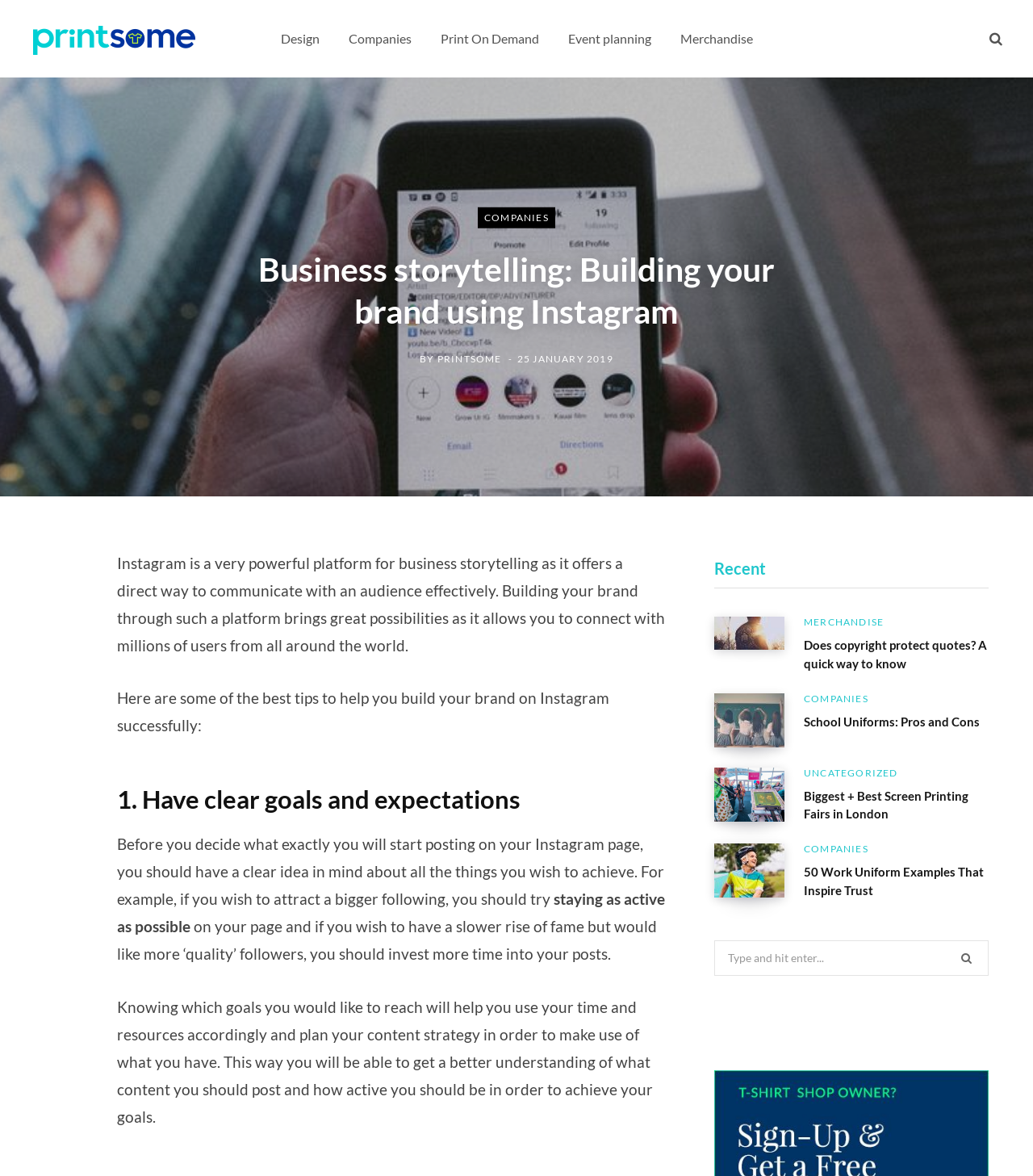Utilize the details in the image to thoroughly answer the following question: What is the name of the company mentioned in the article?

The article mentions 'Printsome' as the company, and provides a link to its insights.